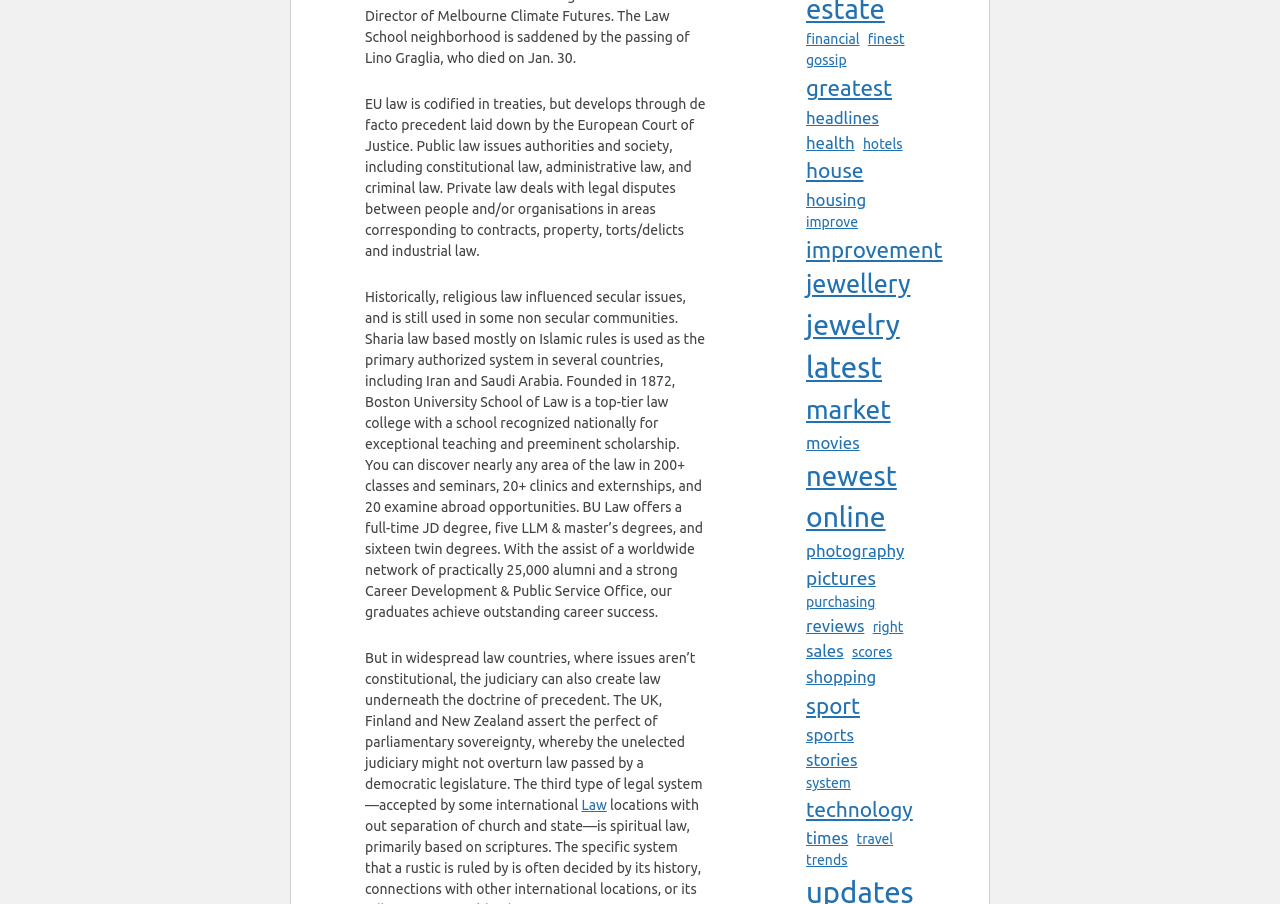What type of law is Sharia law based on?
Answer the question with a single word or phrase derived from the image.

Islamic rules